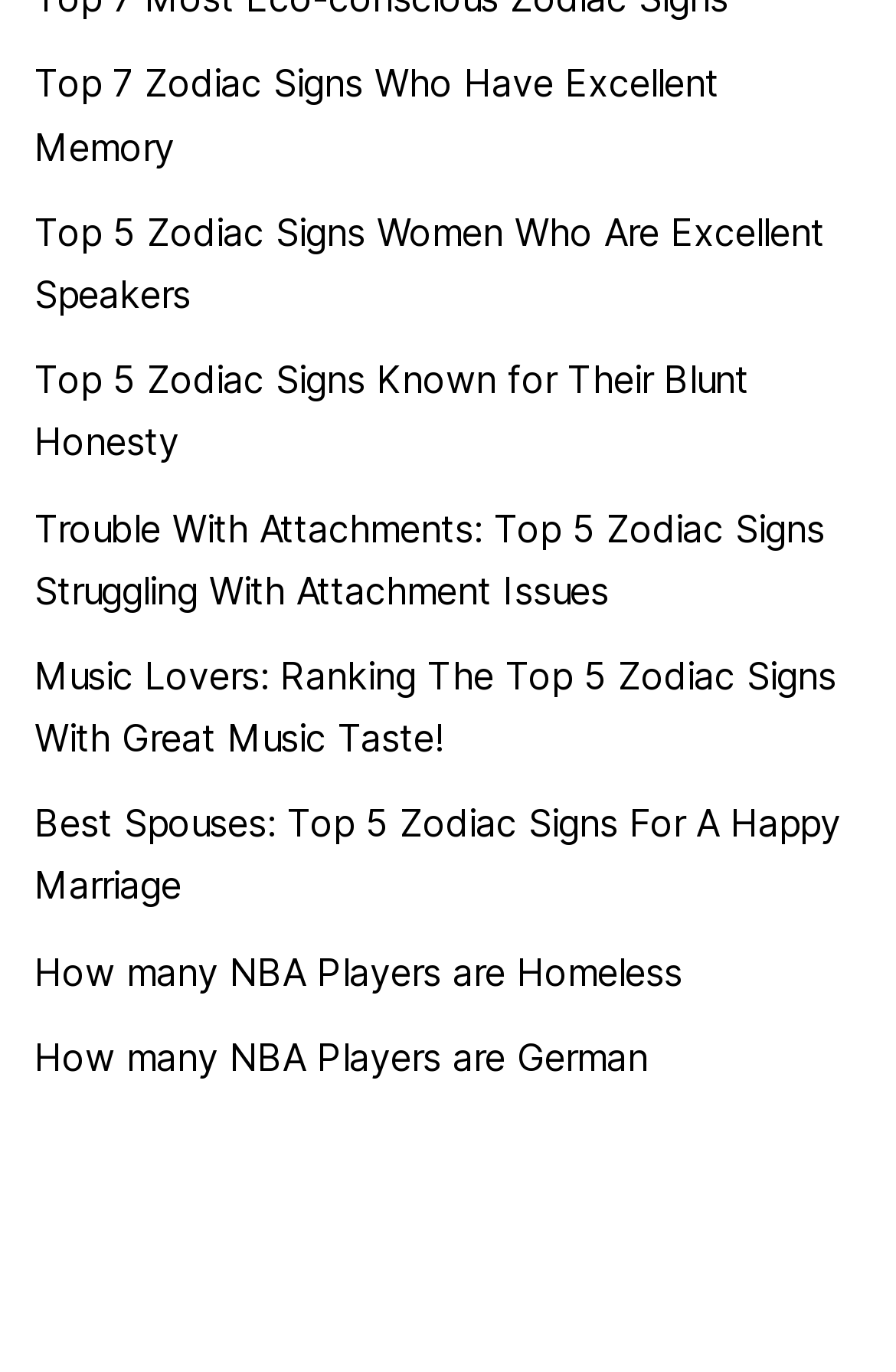Locate the bounding box coordinates of the area that needs to be clicked to fulfill the following instruction: "View Table of Contents". The coordinates should be in the format of four float numbers between 0 and 1, namely [left, top, right, bottom].

None